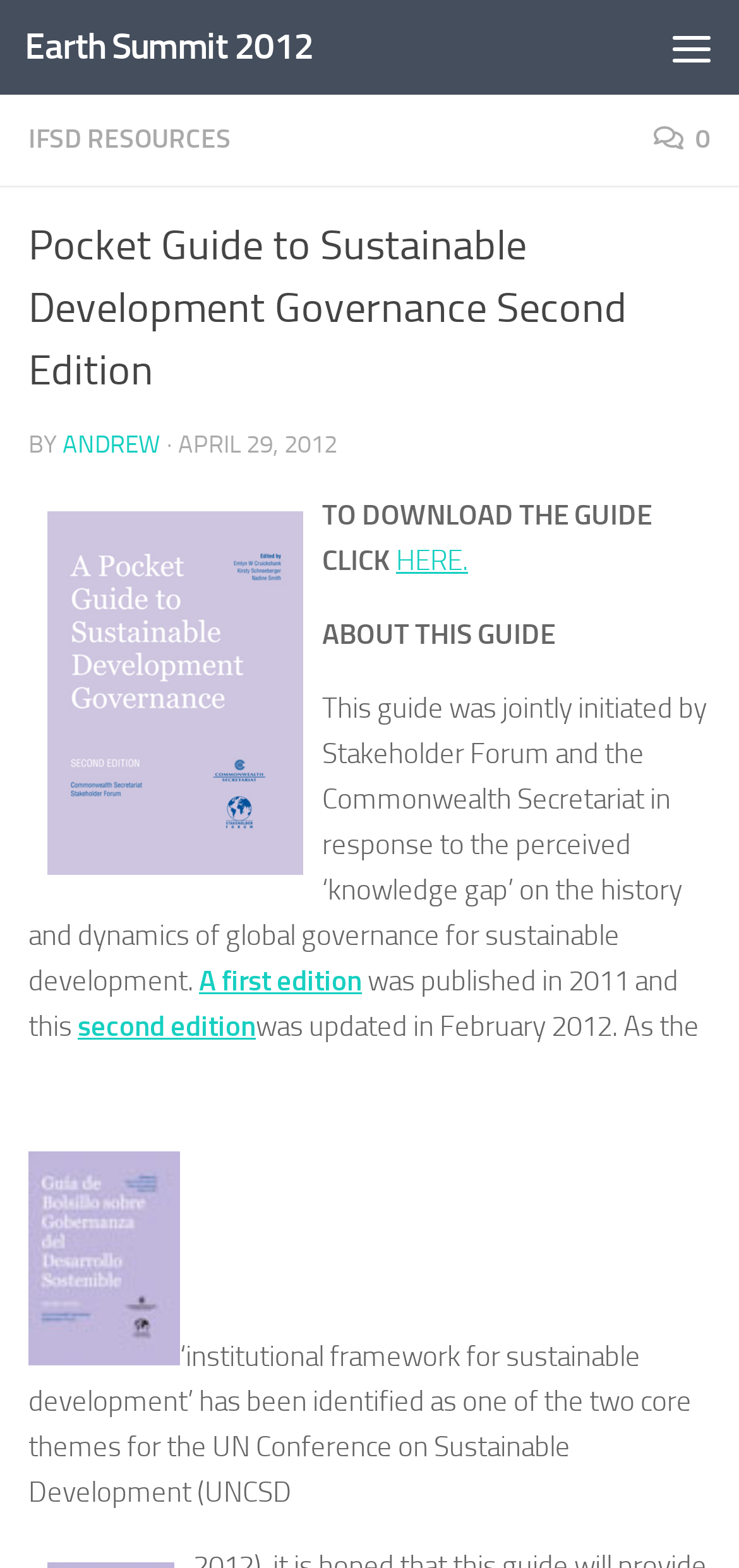Give a detailed account of the webpage.

The webpage is a guide to sustainable development governance, specifically the second edition of the Pocket Guide, related to the Earth Summit 2012. At the top left, there is a "Skip to content" link, followed by a link to "Earth Summit 2012". On the top right, a "Menu" button is located, which expands to reveal a dropdown menu containing a link to "IFSD RESOURCES" and an icon with the text "0".

Below the menu button, the main content of the page begins with a heading that reads "Pocket Guide to Sustainable Development Governance Second Edition". This is followed by a section with the author's name, "BY ANDREW", and a timestamp "APRIL 29, 2012". To the right of this section, there is an image of the guide's cover.

The main content of the page is divided into sections. The first section invites users to download the guide, with a link to "HERE." Below this, there is a section titled "ABOUT THIS GUIDE", which provides a brief description of the guide's purpose and history. This section includes links to the first edition of the guide and mentions that the second edition was updated in February 2012.

Further down the page, there is an image of the Spanish version of the guide, followed by a paragraph of text that discusses the institutional framework for sustainable development in the context of the UN Conference on Sustainable Development (UNCSD).